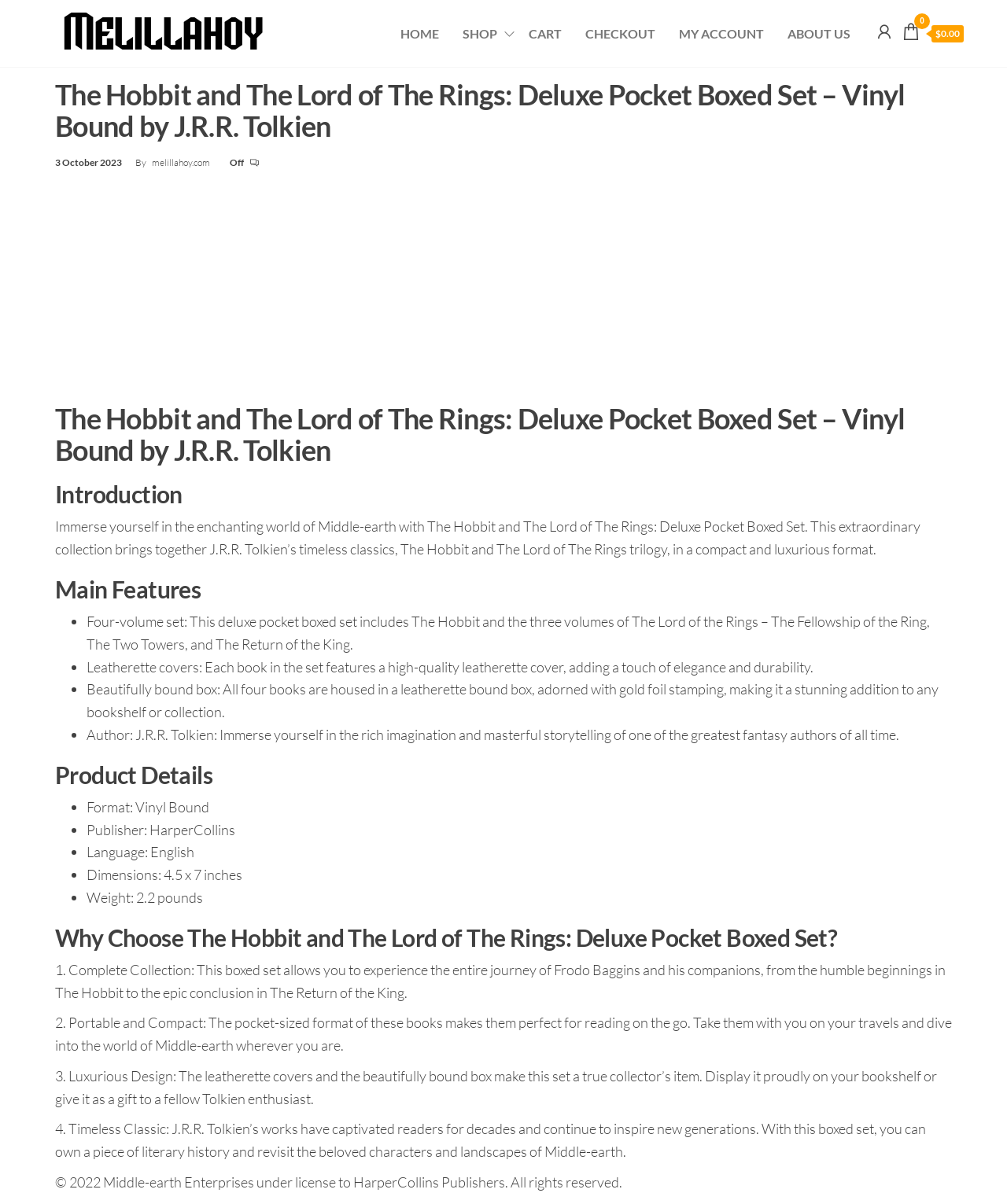Please provide a one-word or short phrase answer to the question:
What is the publisher of the book?

HarperCollins